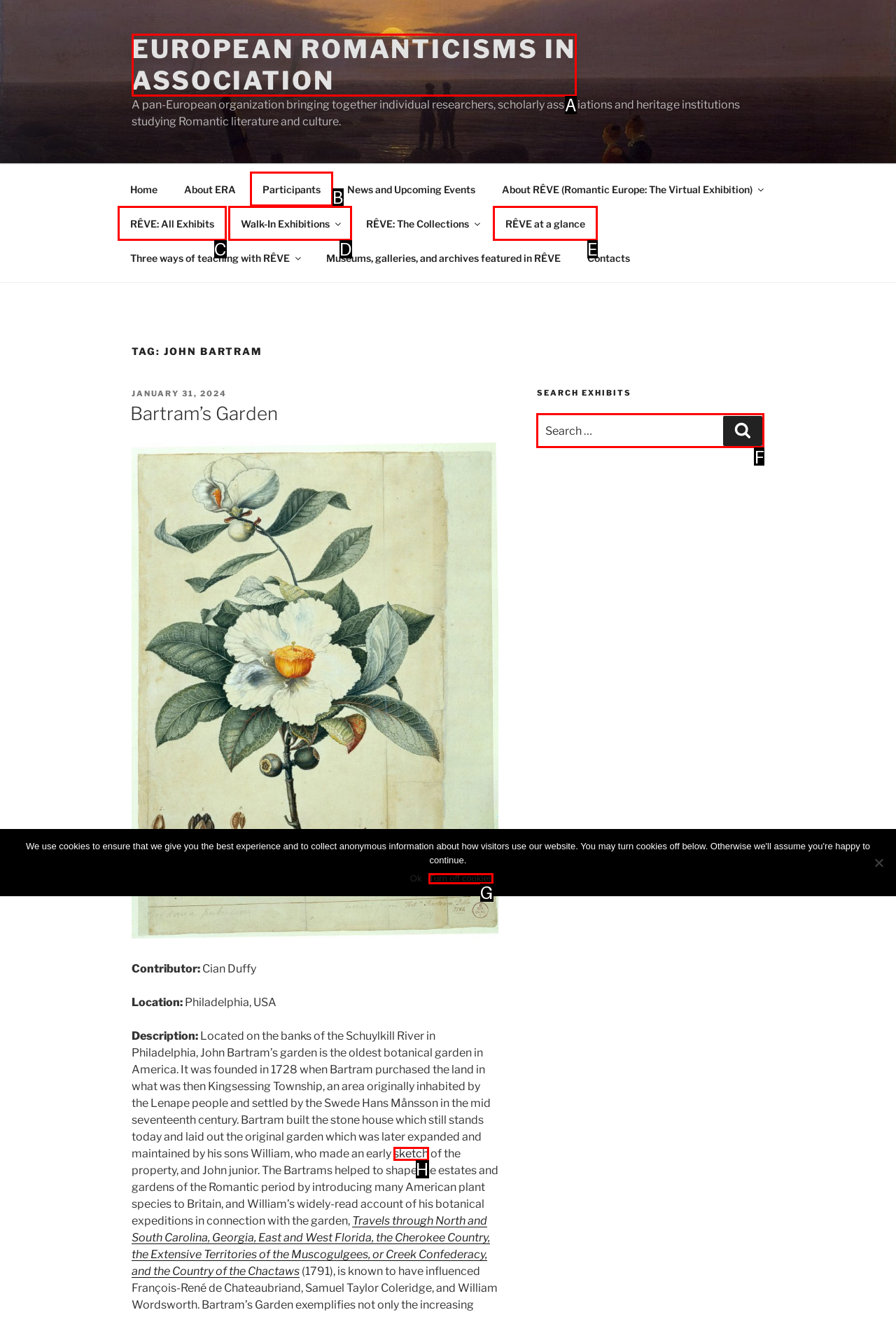Select the letter associated with the UI element you need to click to perform the following action: Search for exhibits
Reply with the correct letter from the options provided.

F